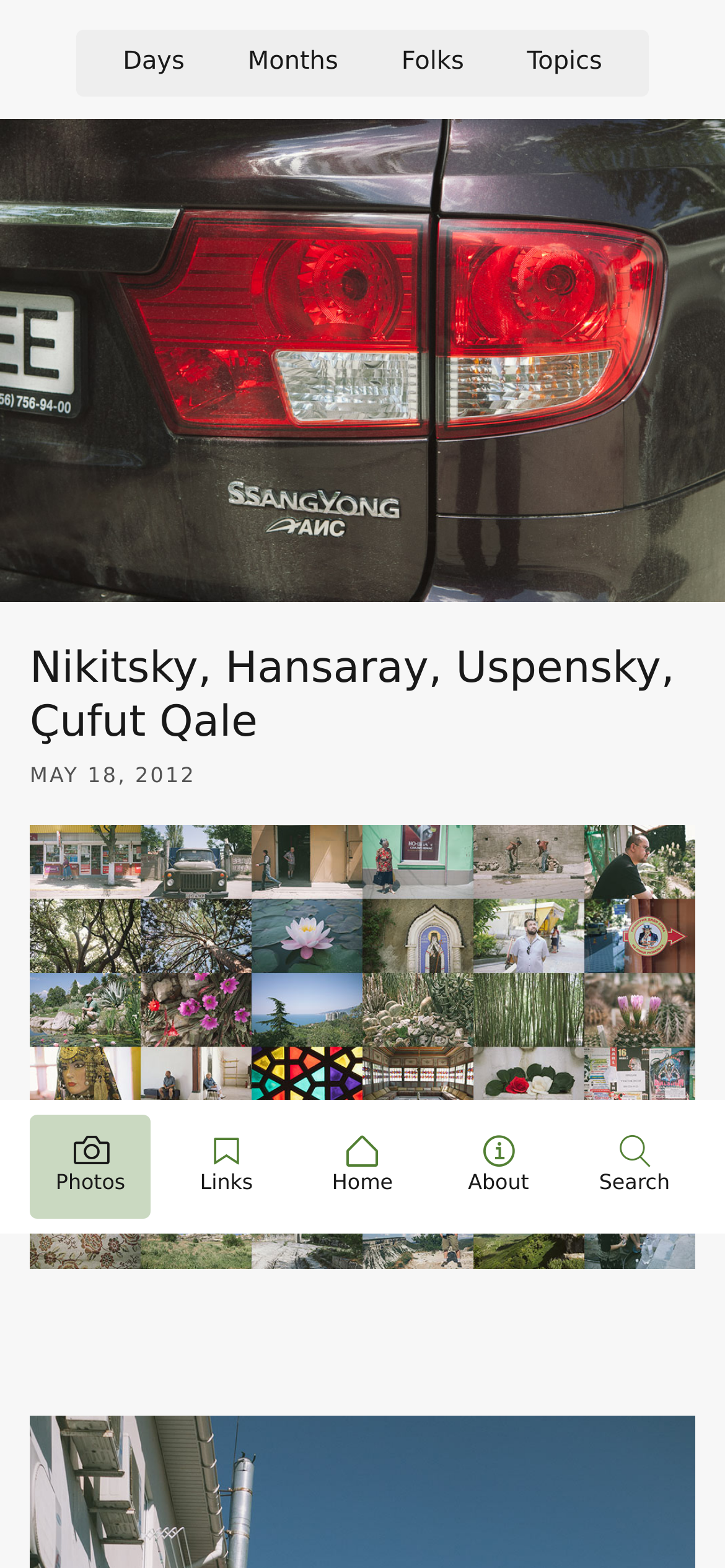Please identify the bounding box coordinates of the clickable element to fulfill the following instruction: "search something". The coordinates should be four float numbers between 0 and 1, i.e., [left, top, right, bottom].

[0.791, 0.711, 0.959, 0.777]